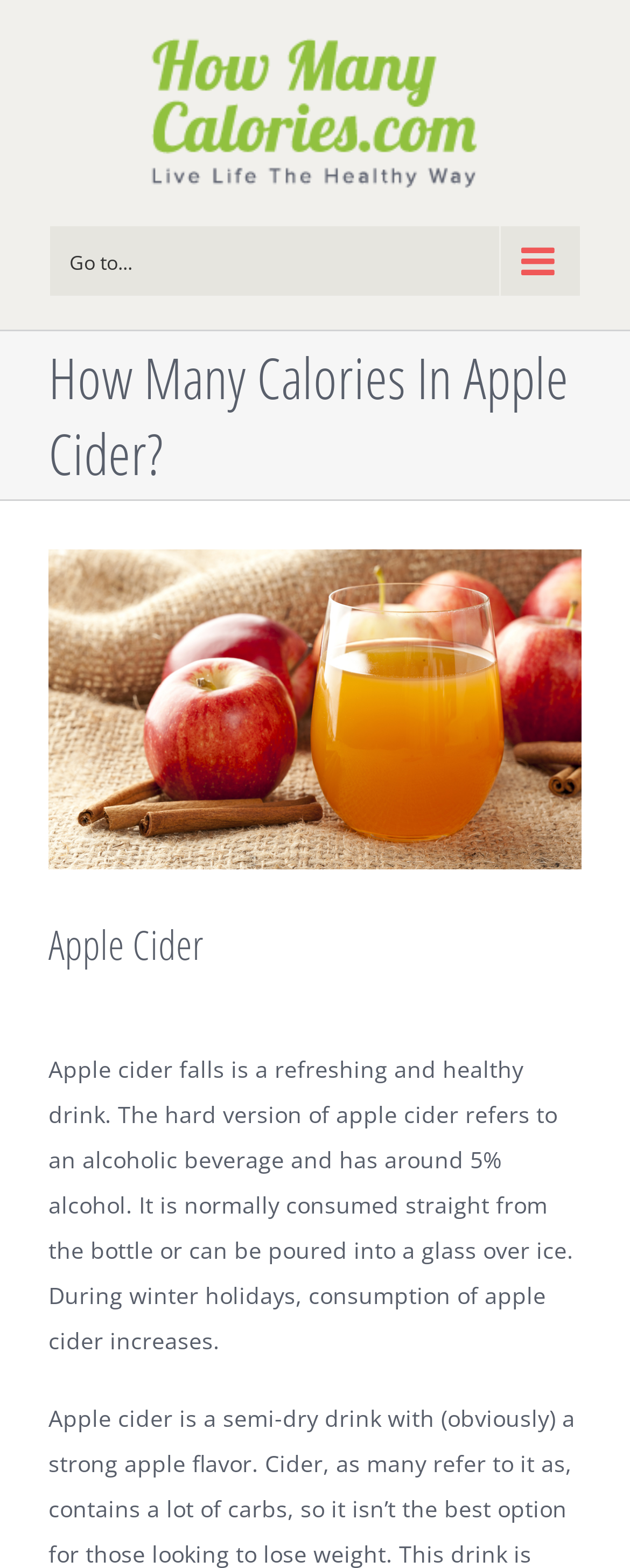Answer briefly with one word or phrase:
When does the consumption of apple cider increase?

During winter holidays